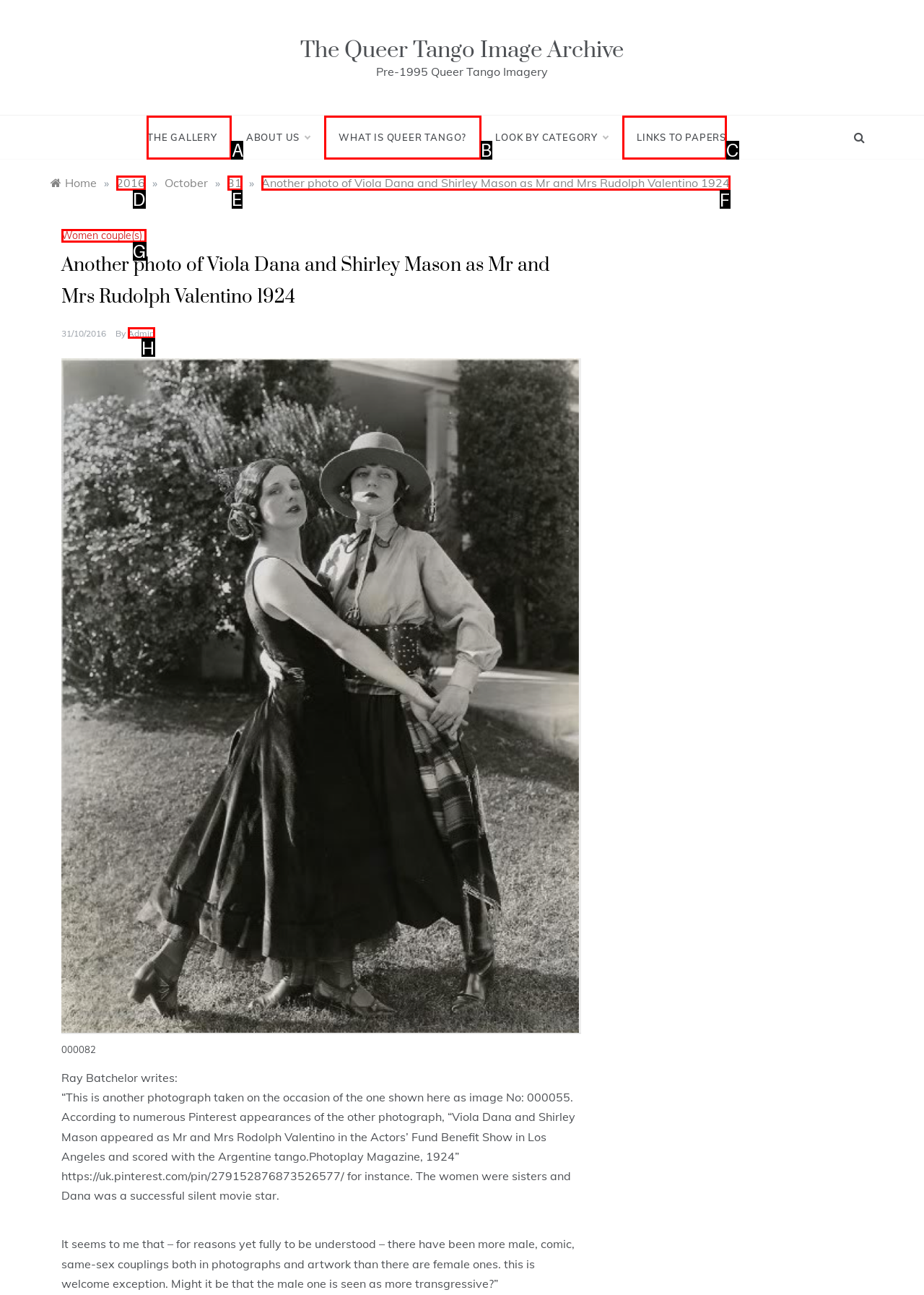Please indicate which option's letter corresponds to the task: Check the post details by examining the highlighted elements in the screenshot.

F